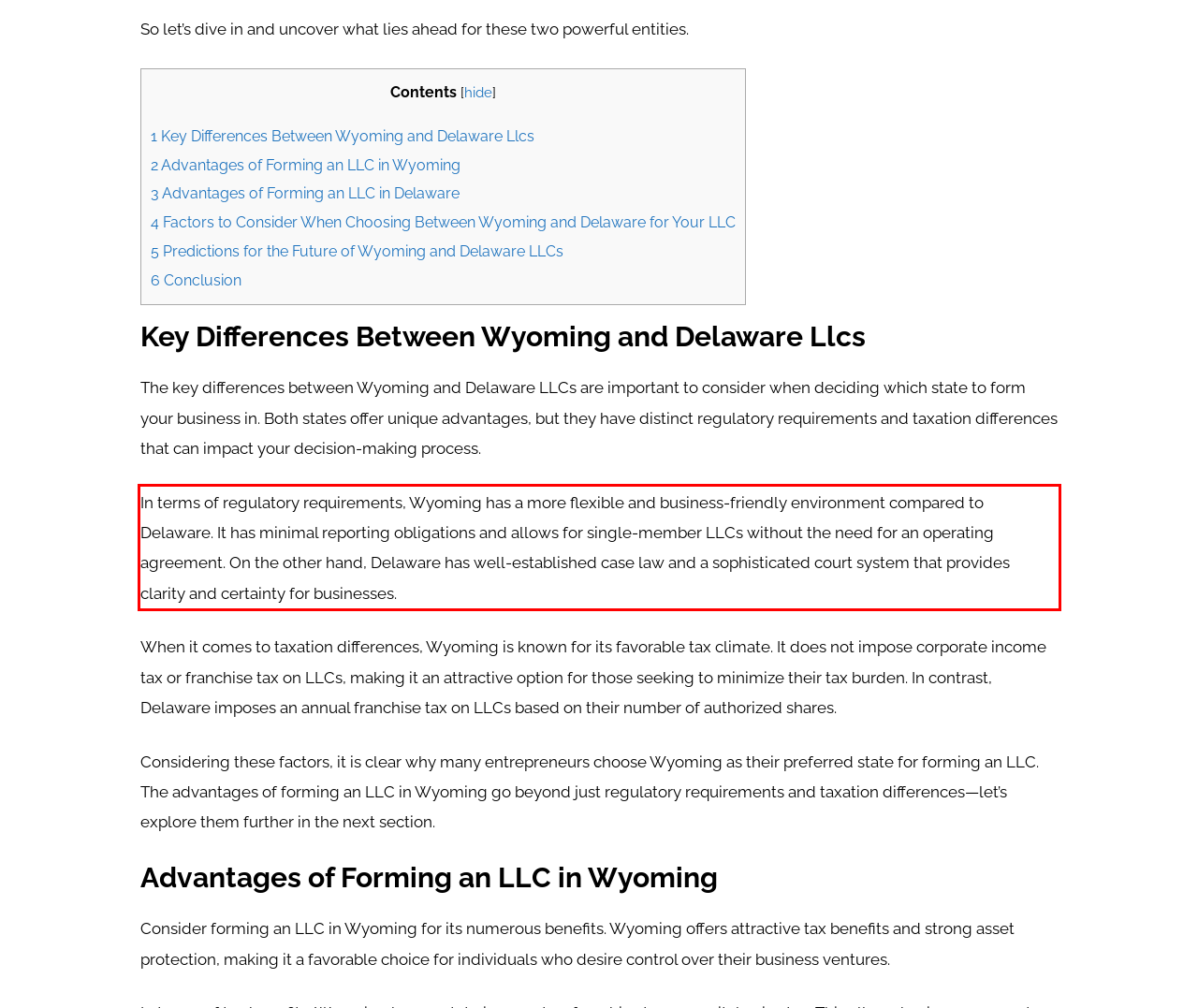Please identify and extract the text from the UI element that is surrounded by a red bounding box in the provided webpage screenshot.

In terms of regulatory requirements, Wyoming has a more flexible and business-friendly environment compared to Delaware. It has minimal reporting obligations and allows for single-member LLCs without the need for an operating agreement. On the other hand, Delaware has well-established case law and a sophisticated court system that provides clarity and certainty for businesses.